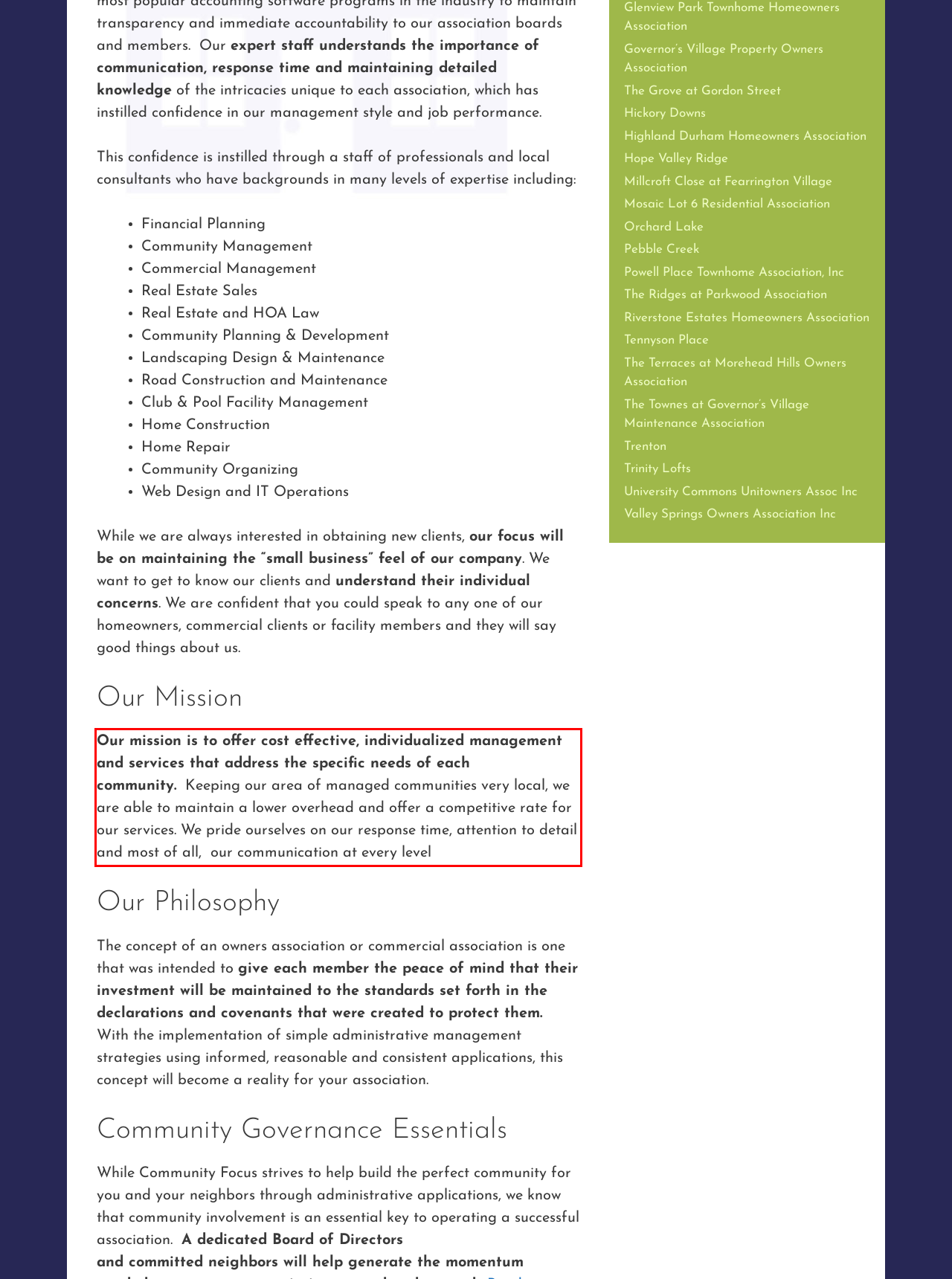The screenshot provided shows a webpage with a red bounding box. Apply OCR to the text within this red bounding box and provide the extracted content.

Our mission is to offer cost effective, individualized management and services that address the specific needs of each community. Keeping our area of managed communities very local, we are able to maintain a lower overhead and offer a competitive rate for our services. We pride ourselves on our response time, attention to detail and most of all, our communication at every level